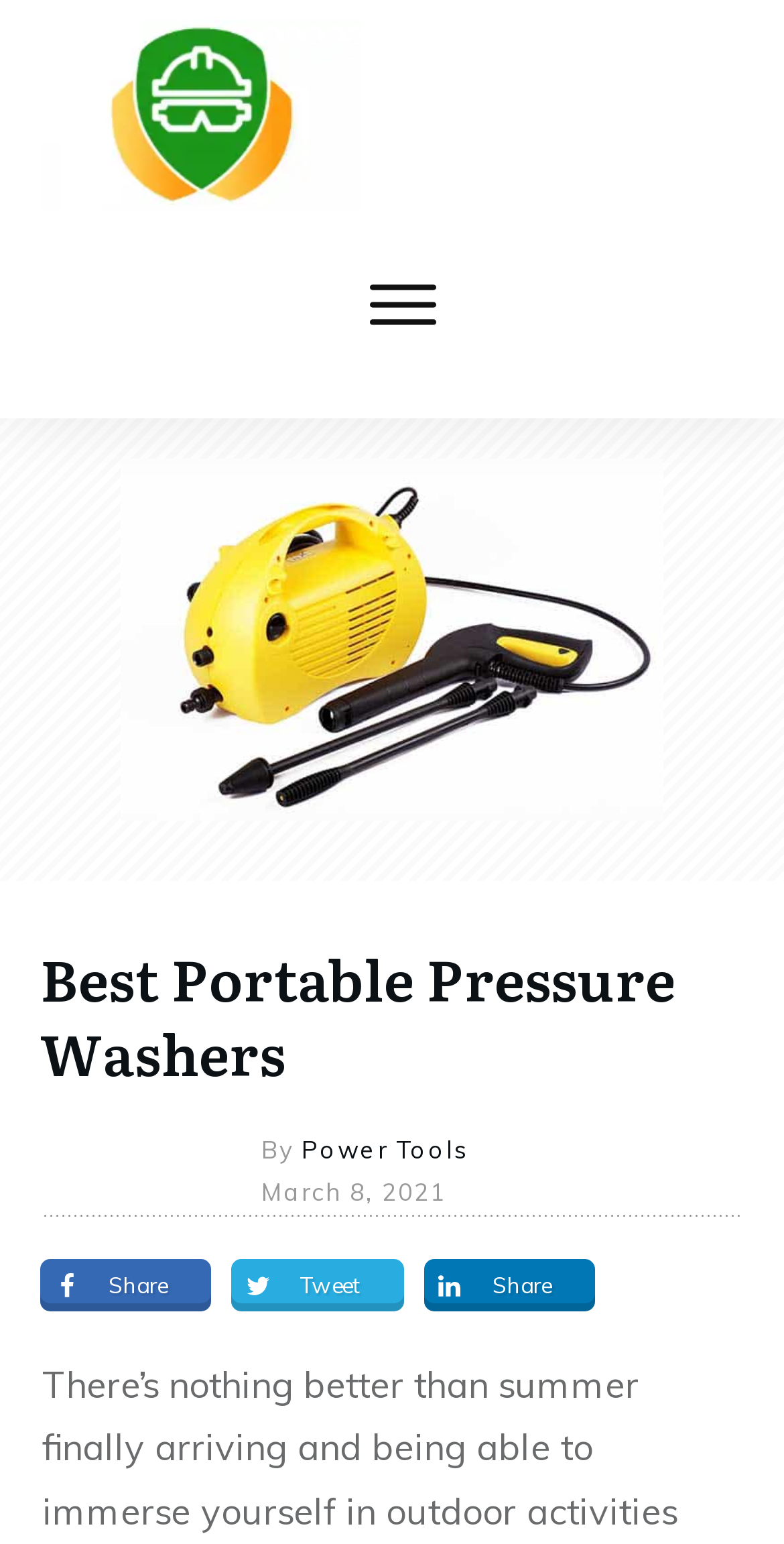Provide a comprehensive description of the webpage.

The webpage appears to be a review or comparison page for portable pressure washers. At the top, there is a heading that reads "Best Portable Pressure Washers" in a prominent position, taking up most of the width of the page. Below this heading, there are three links, likely related to the topic, with the first one being a prominent link that takes up most of the width of the page.

To the right of the heading, there is an image, which is likely a product image or a logo. Below the image, there is a section with text that reads "By Power Tools" followed by a date "March 8, 2021". This section is positioned near the top of the page, but below the main heading.

Further down the page, there is a horizontal separator line that spans most of the width of the page. Below this separator, there are three links, "Share", "Tweet", and "Share", each accompanied by a small image, likely social media icons. These links are positioned near the bottom of the page, with the "Share" link on the left, the "Tweet" link in the middle, and the second "Share" link on the right.

Overall, the page has a simple layout with a clear hierarchy of elements, with the main heading and image taking center stage, and the social media links and other details positioned below.